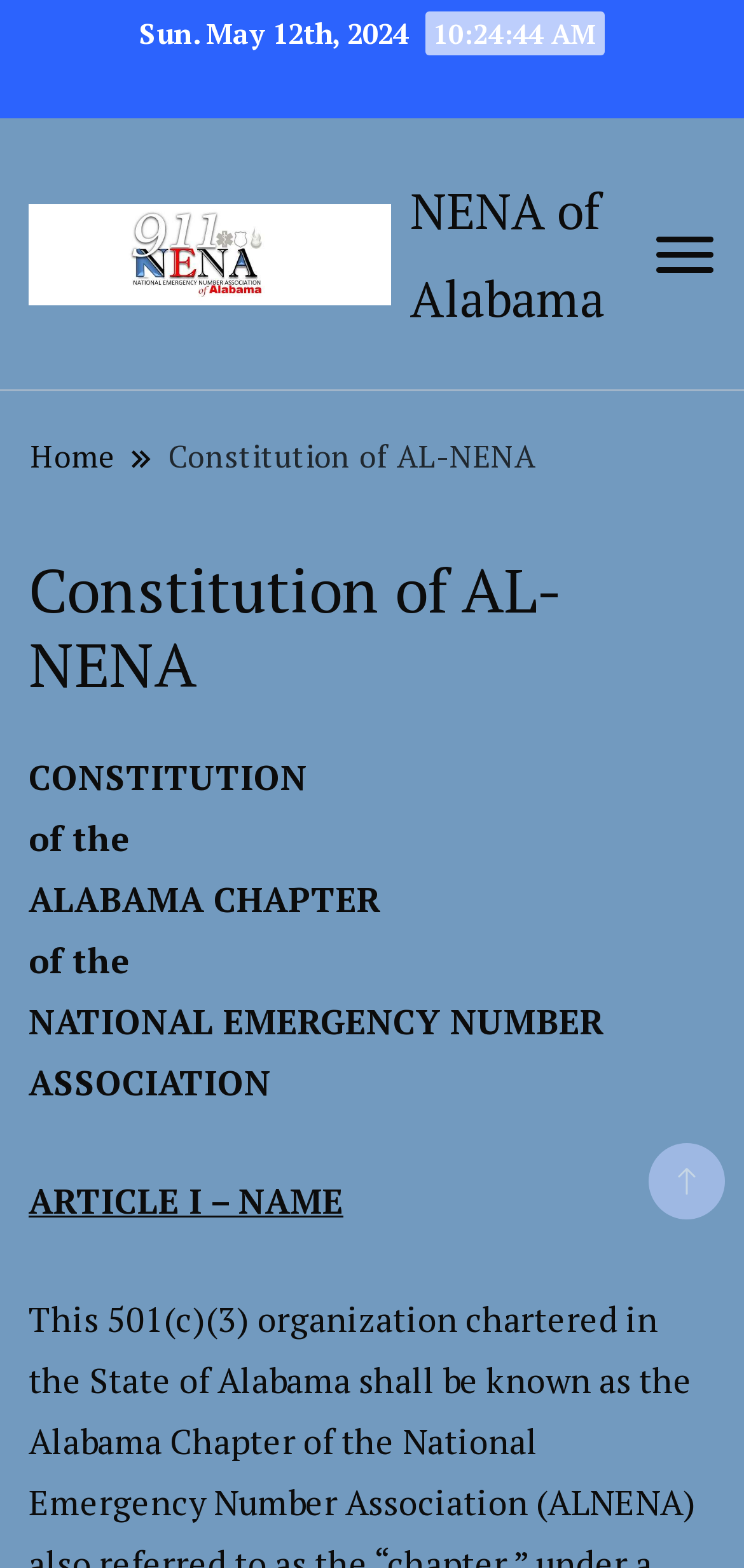Extract the bounding box coordinates for the UI element described by the text: "Constitution of AL-NENA". The coordinates should be in the form of [left, top, right, bottom] with values between 0 and 1.

[0.223, 0.277, 0.723, 0.306]